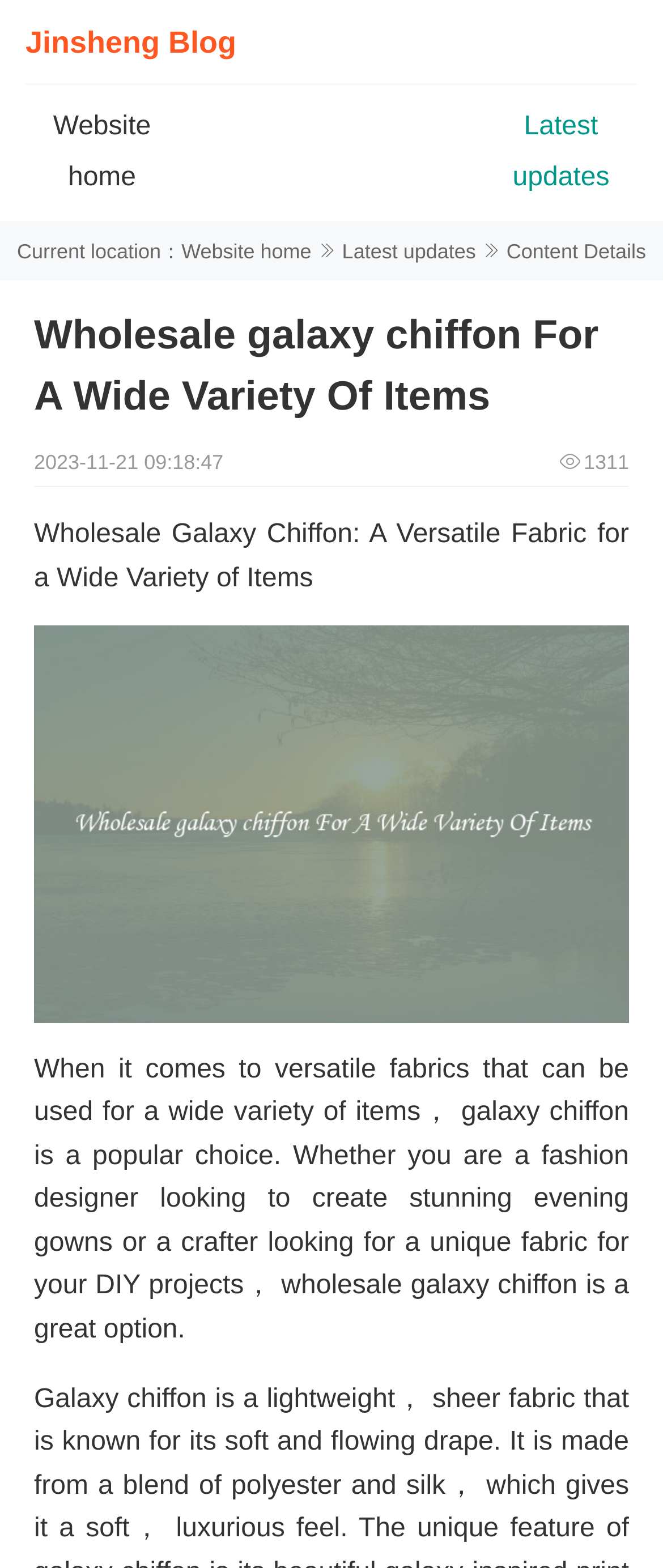Provide a one-word or one-phrase answer to the question:
What is the main topic of the article?

Wholesale galaxy chiffon